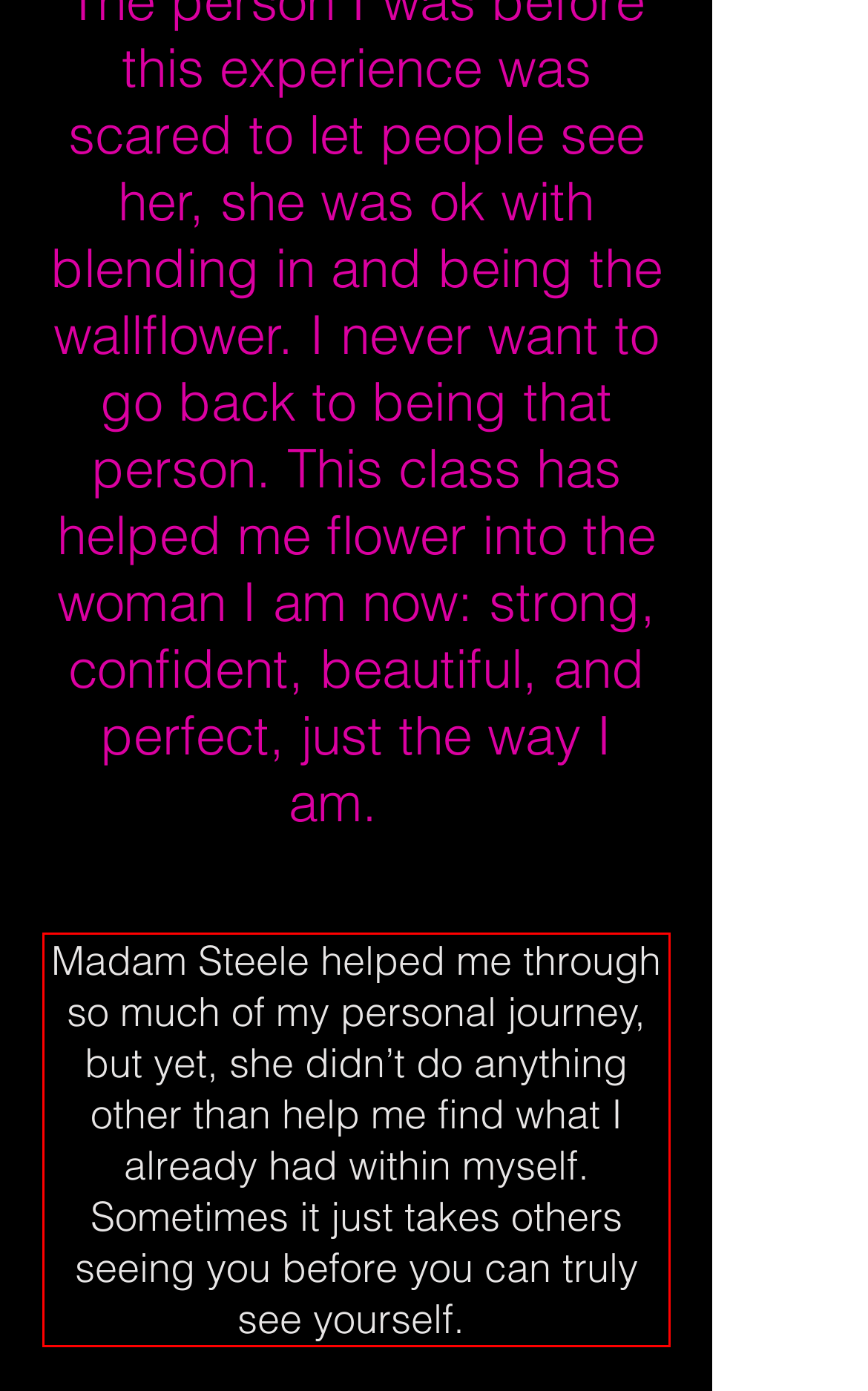Given a screenshot of a webpage, identify the red bounding box and perform OCR to recognize the text within that box.

Madam Steele helped me through so much of my personal journey, but yet, she didn’t do anything other than help me find what I already had within myself. Sometimes it just takes others seeing you before you can truly see yourself.